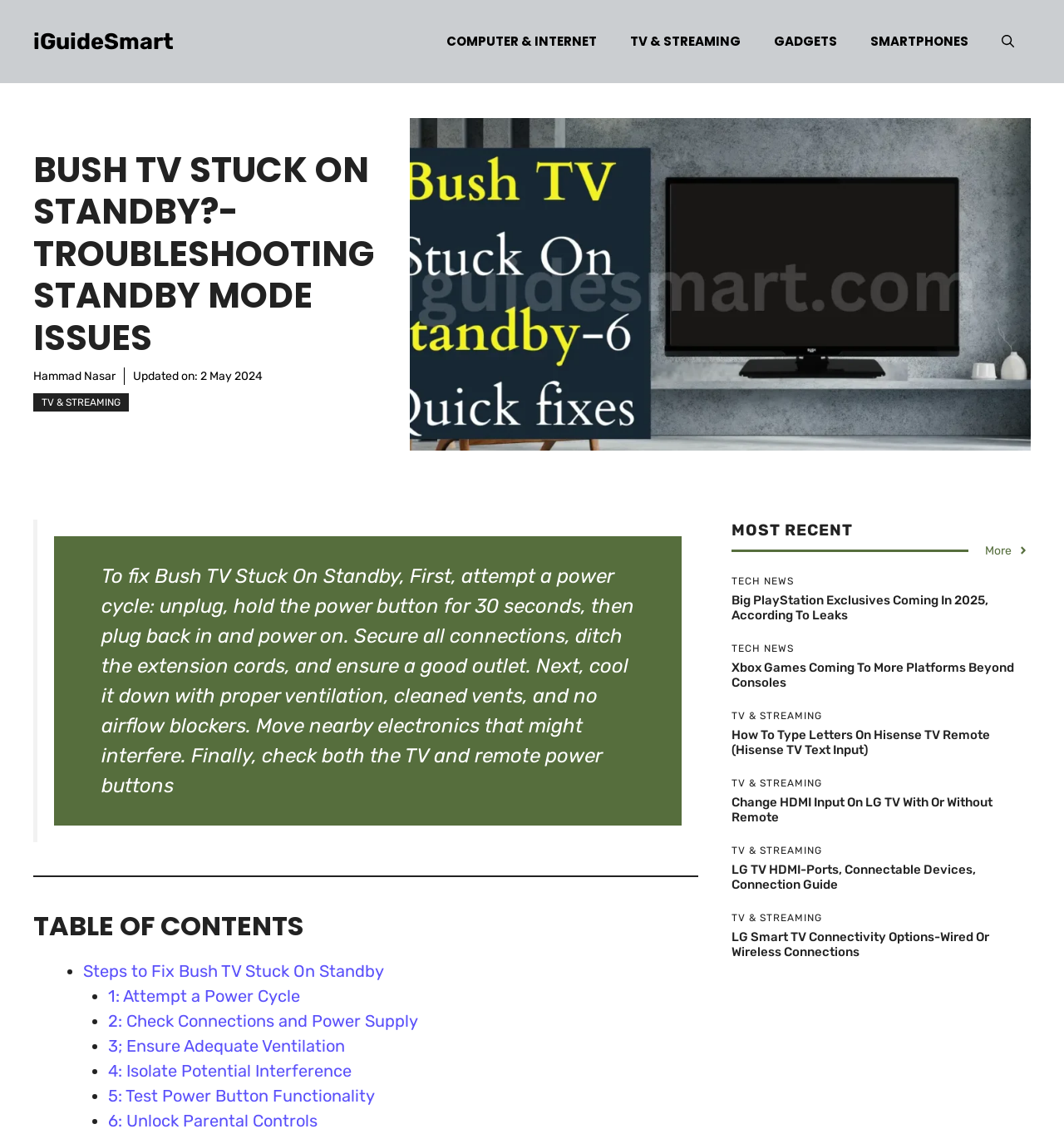What is the author's name?
Look at the screenshot and respond with one word or a short phrase.

Hammad Nasar